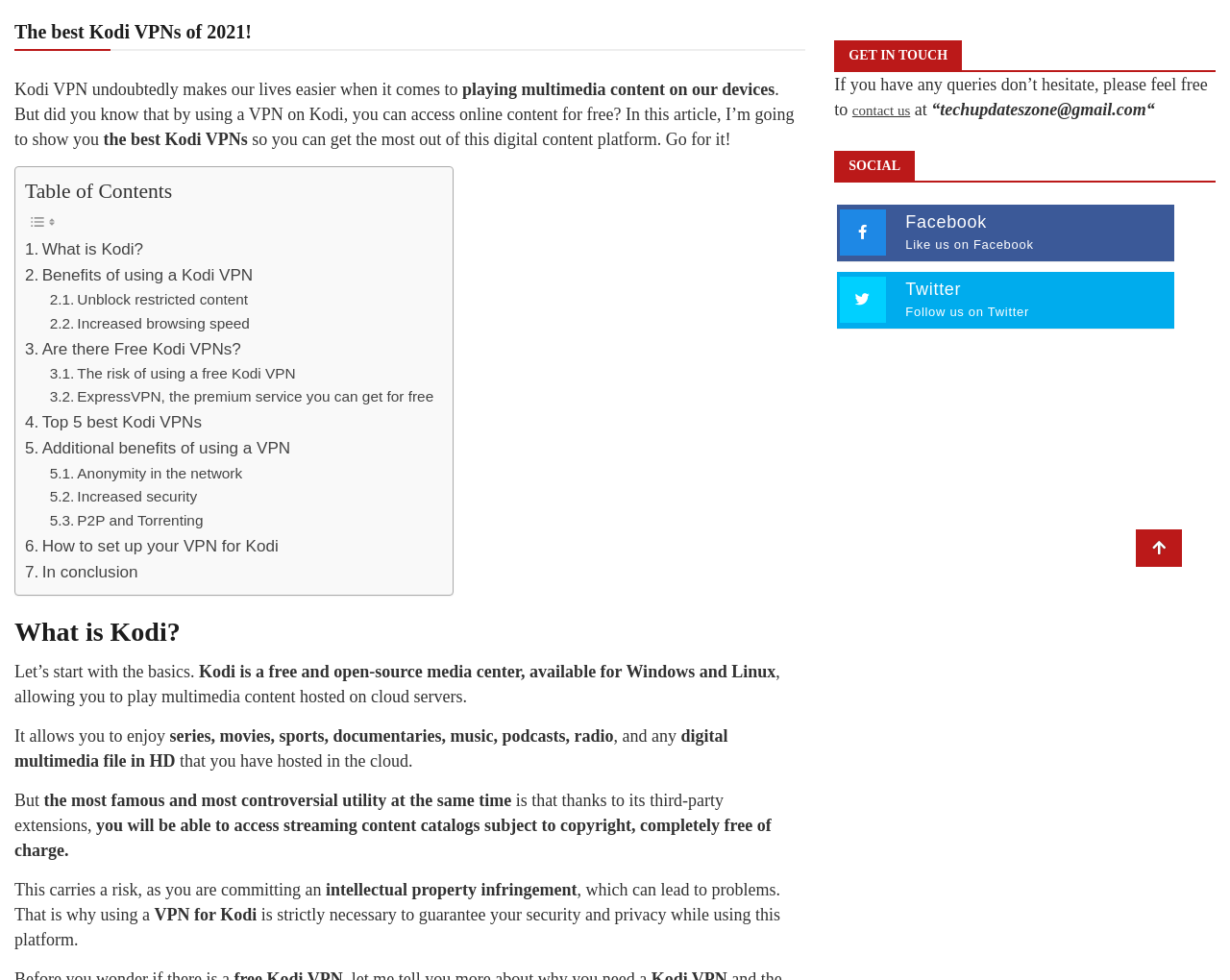Bounding box coordinates are specified in the format (top-left x, top-left y, bottom-right x, bottom-right y). All values are floating point numbers bounded between 0 and 1. Please provide the bounding box coordinate of the region this sentence describes: contact us

[0.693, 0.105, 0.74, 0.121]